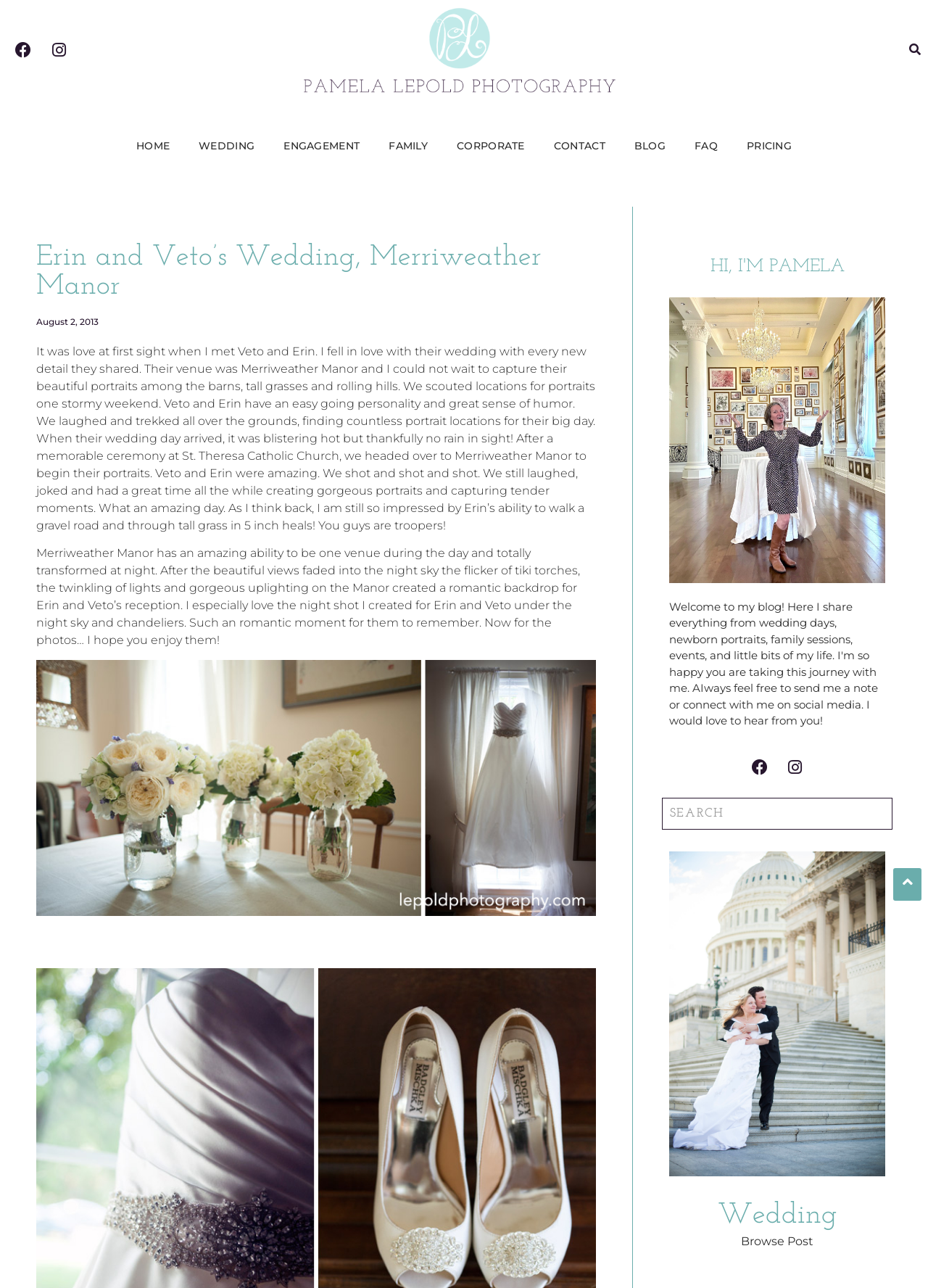How many links are present in the main navigation menu?
Using the image, respond with a single word or phrase.

9